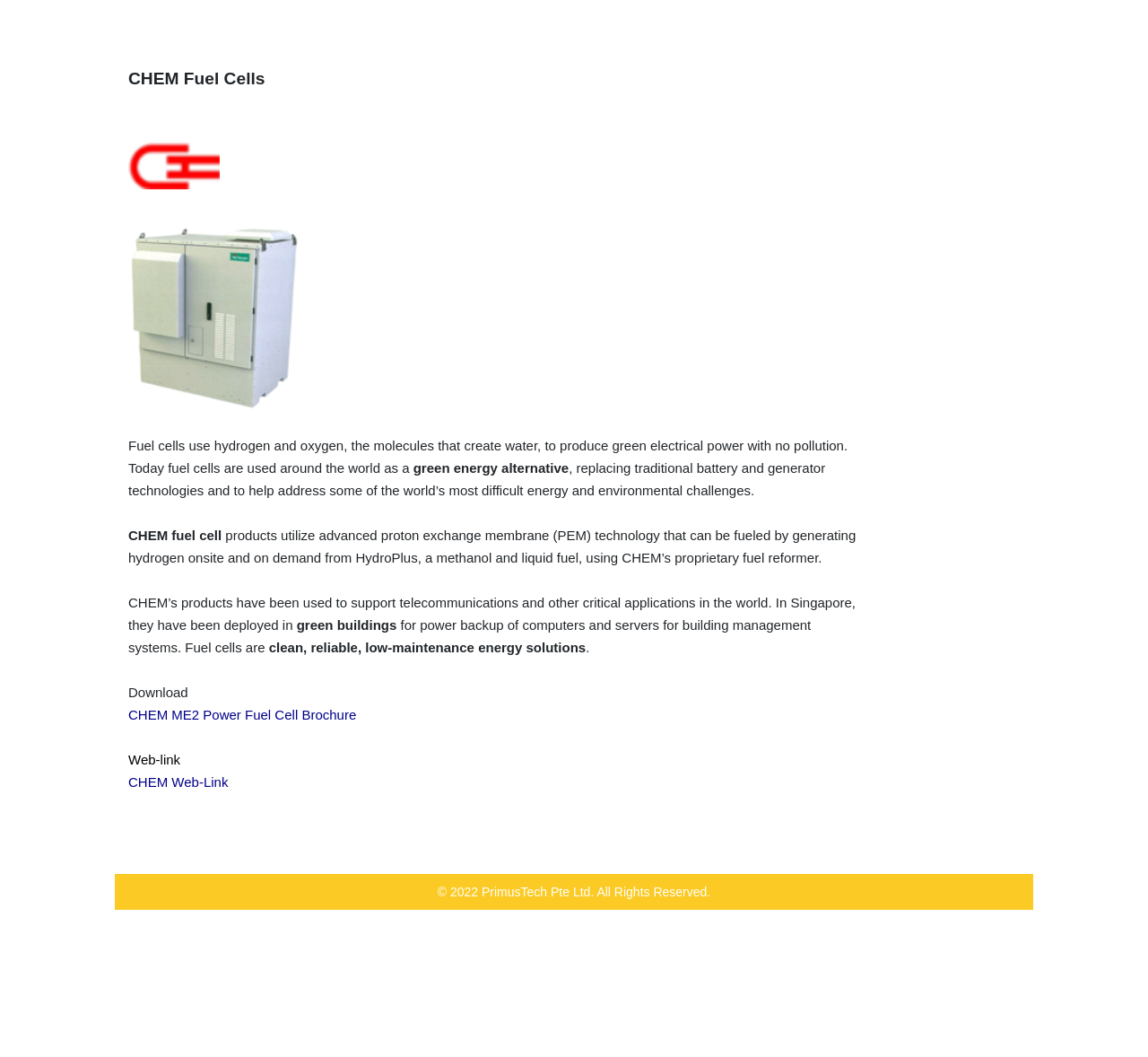Please provide a comprehensive answer to the question based on the screenshot: What is the purpose of fuel cells?

According to the webpage, fuel cells use hydrogen and oxygen to produce green electrical power with no pollution, making them a clean and reliable energy solution.